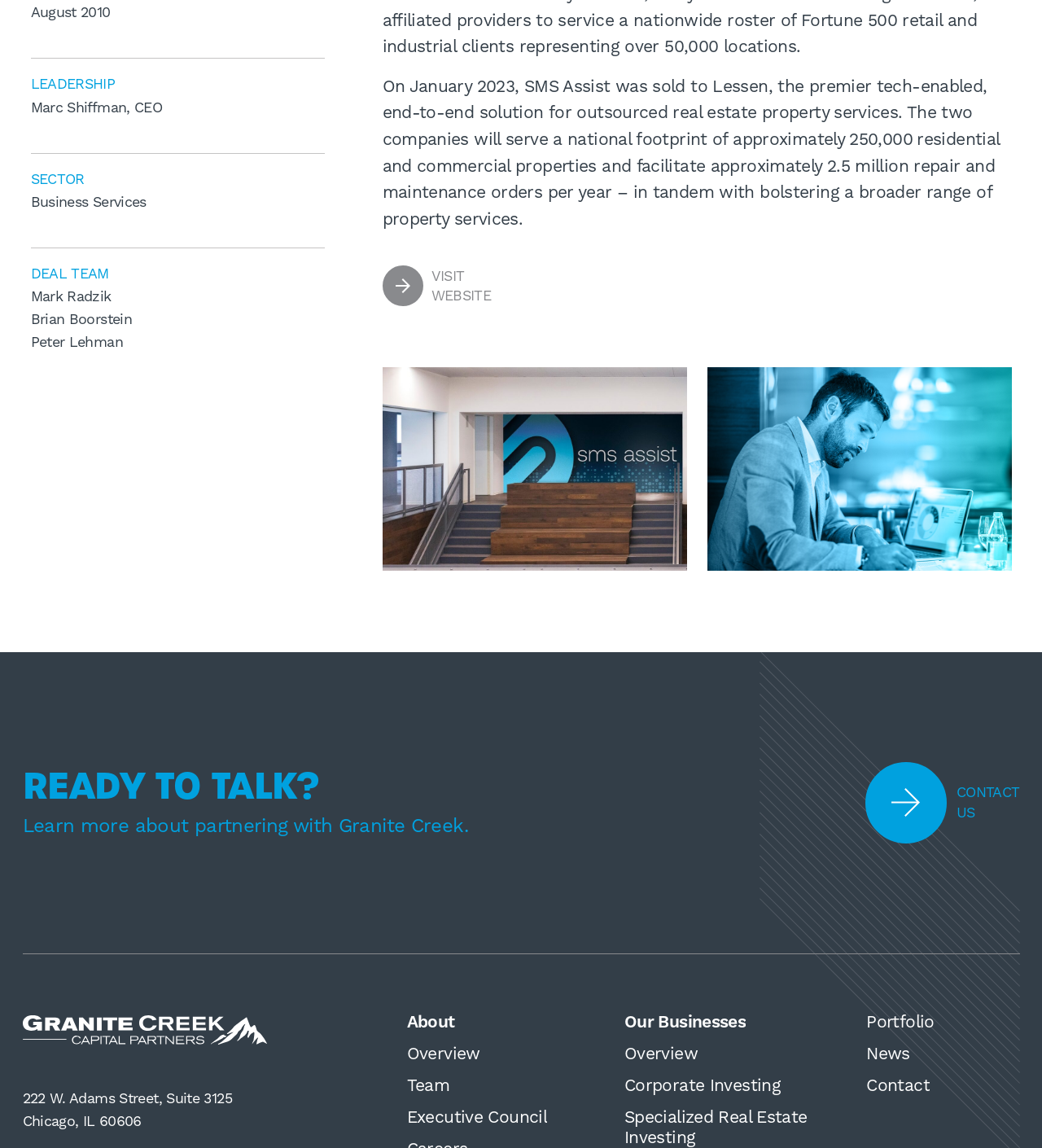Using the format (top-left x, top-left y, bottom-right x, bottom-right y), provide the bounding box coordinates for the described UI element. All values should be floating point numbers between 0 and 1: Specialized Real Estate Investing

[0.599, 0.964, 0.798, 0.999]